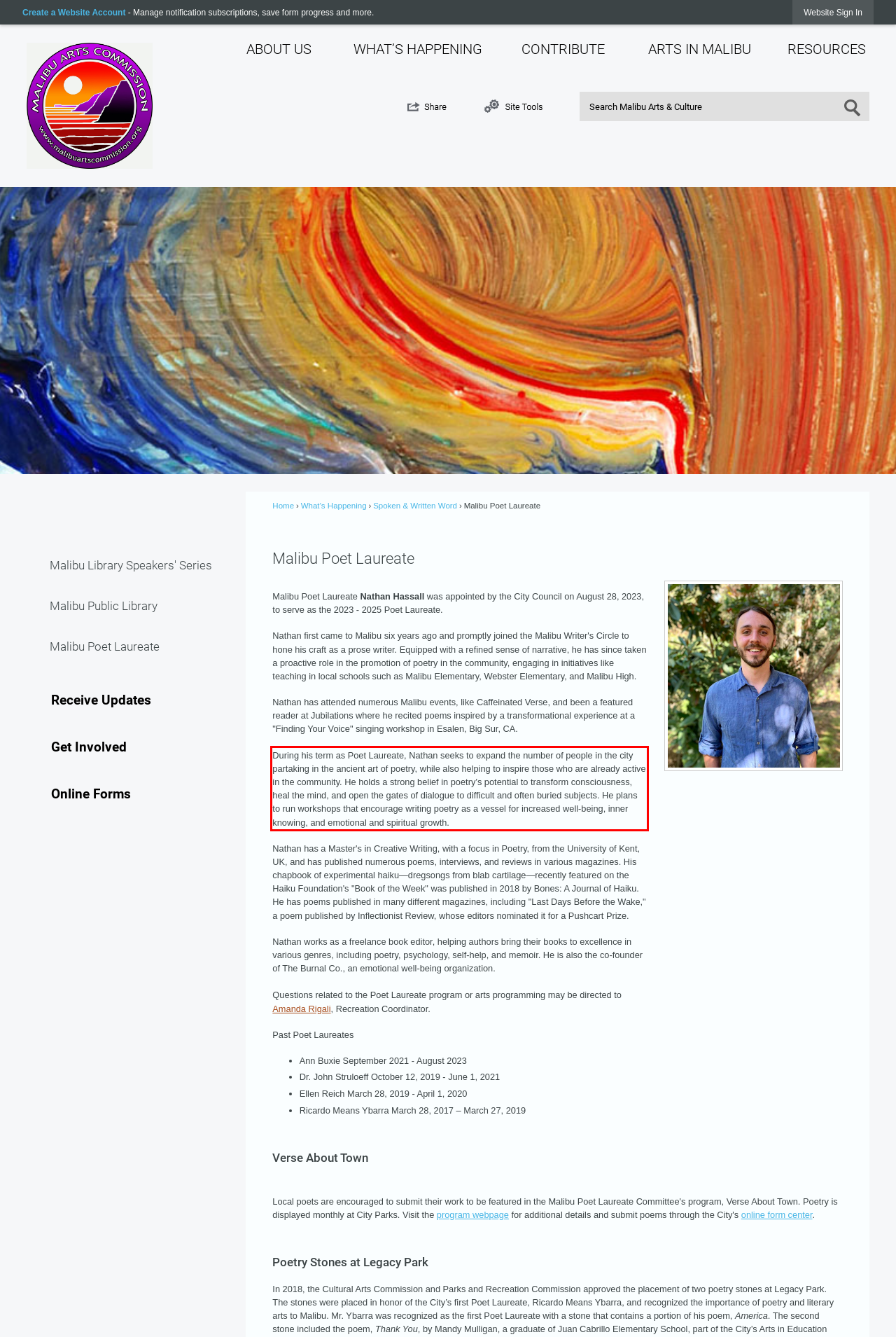Observe the screenshot of the webpage, locate the red bounding box, and extract the text content within it.

During his term as Poet Laureate, Nathan seeks to expand the number of people in the city partaking in the ancient art of poetry, while also helping to inspire those who are already active in the community. He holds a strong belief in poetry’s potential to transform consciousness, heal the mind, and open the gates of dialogue to difficult and often buried subjects. He plans to run workshops that encourage writing poetry as a vessel for increased well-being, inner knowing, and emotional and spiritual growth.